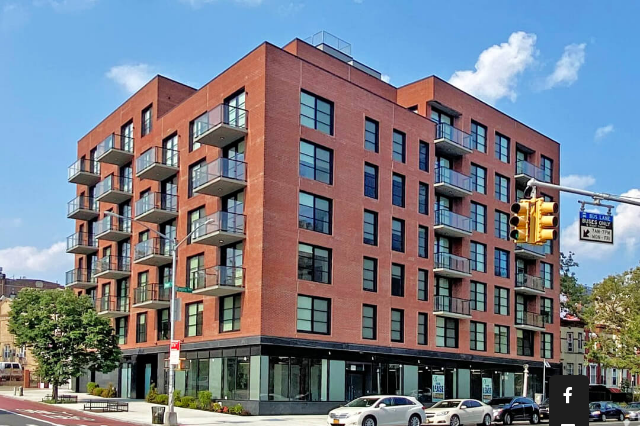What is the exterior material of the building?
Refer to the screenshot and deliver a thorough answer to the question presented.

The caption describes the architecture of the building, mentioning that it features a contemporary design with a striking red brick exterior, which indicates that the exterior material of the building is red brick.